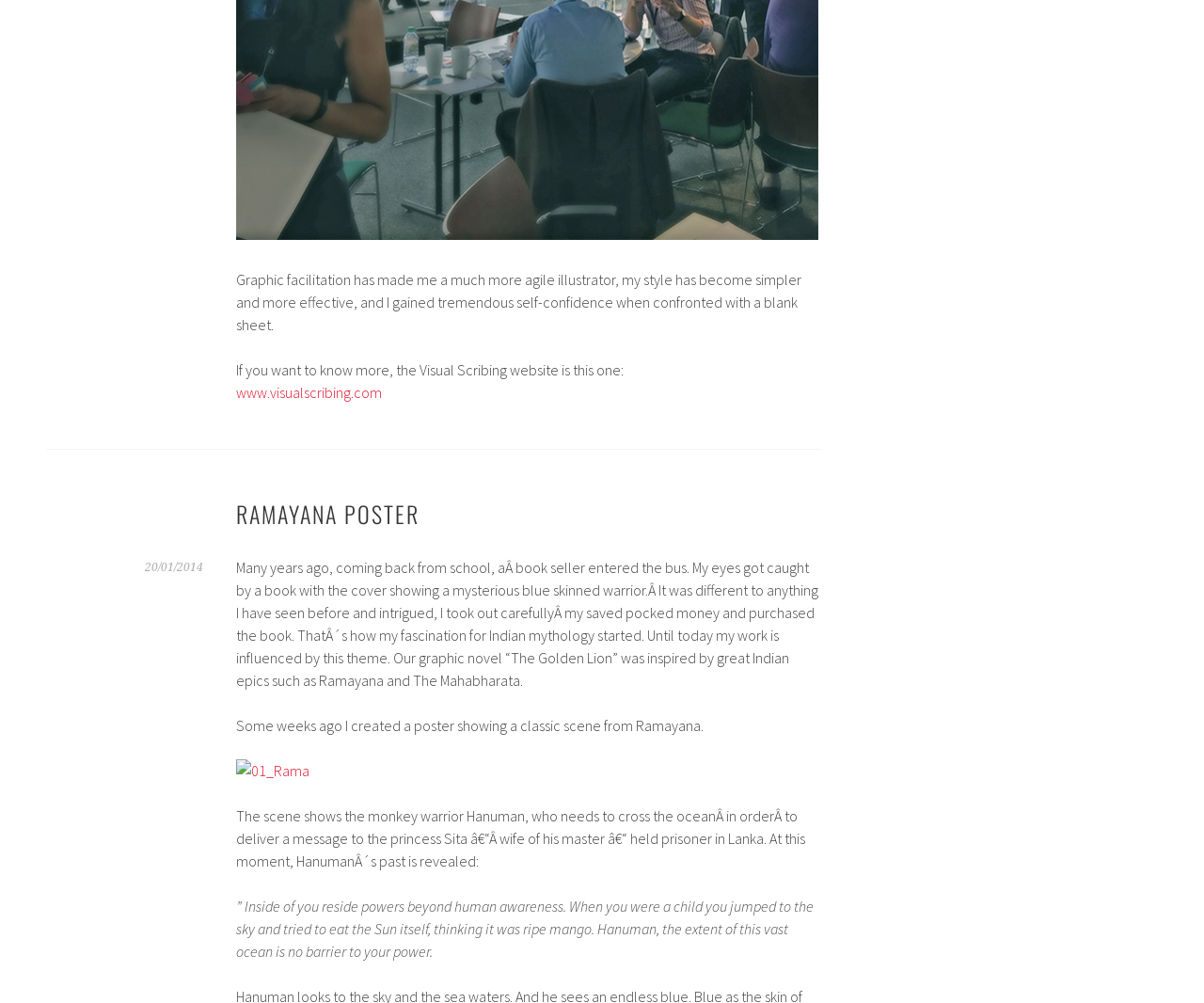Use a single word or phrase to answer the question:
What is the name of the graphic novel mentioned?

The Golden Lion